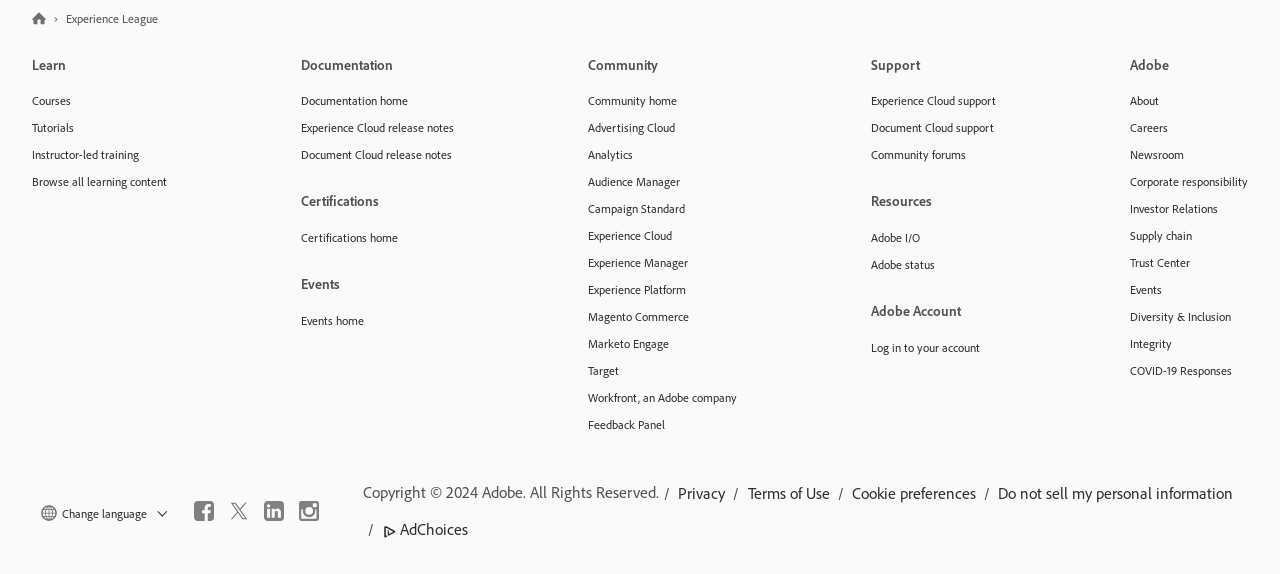Give a short answer using one word or phrase for the question:
What is the main category of 'Learn'?

Courses